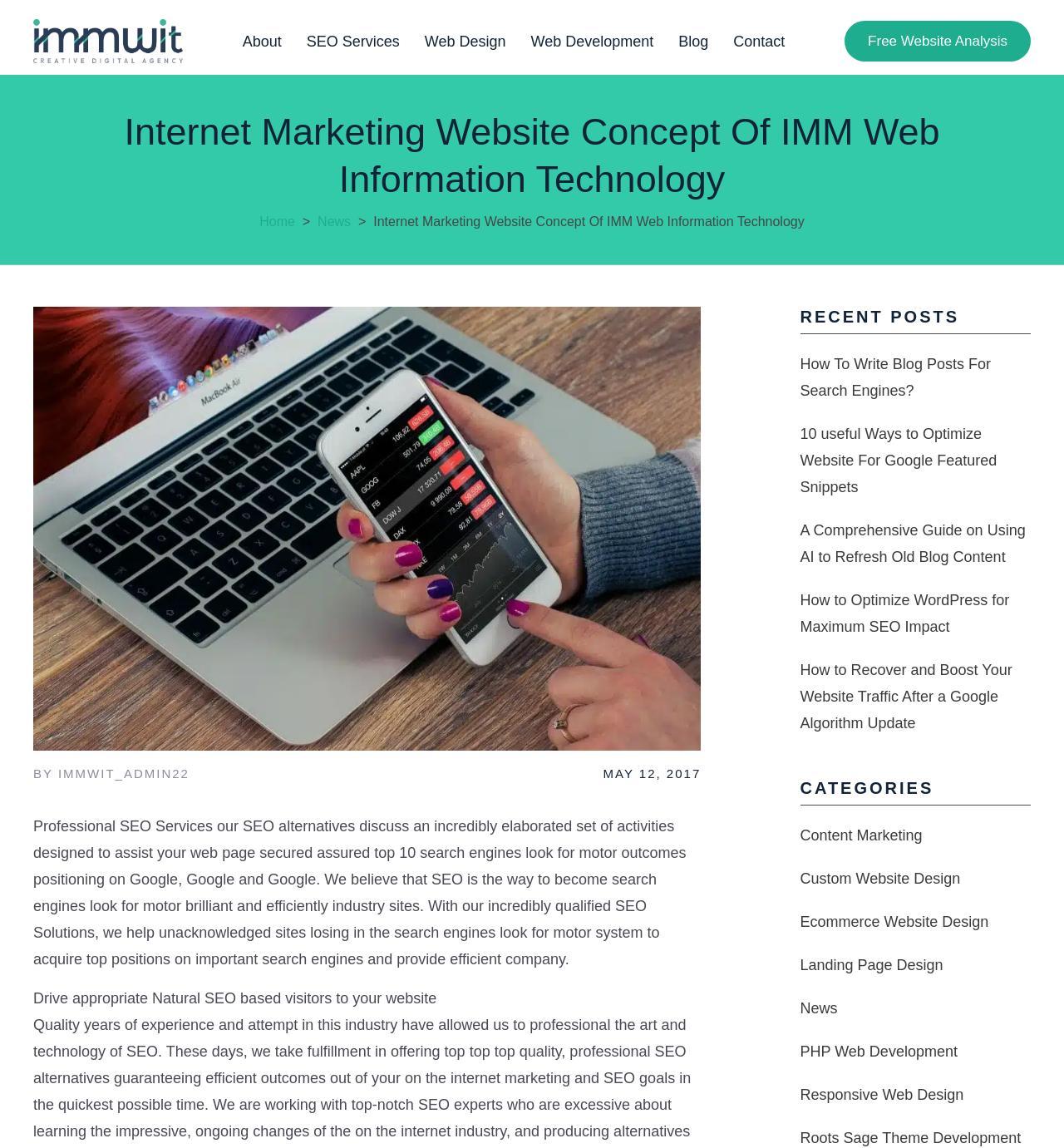What is the topic of the first recent post?
Please provide a detailed and thorough answer to the question.

The recent posts section is located at the bottom of the webpage and lists several links to blog posts, with the first one being 'How To Write Blog Posts For Search Engines?'.